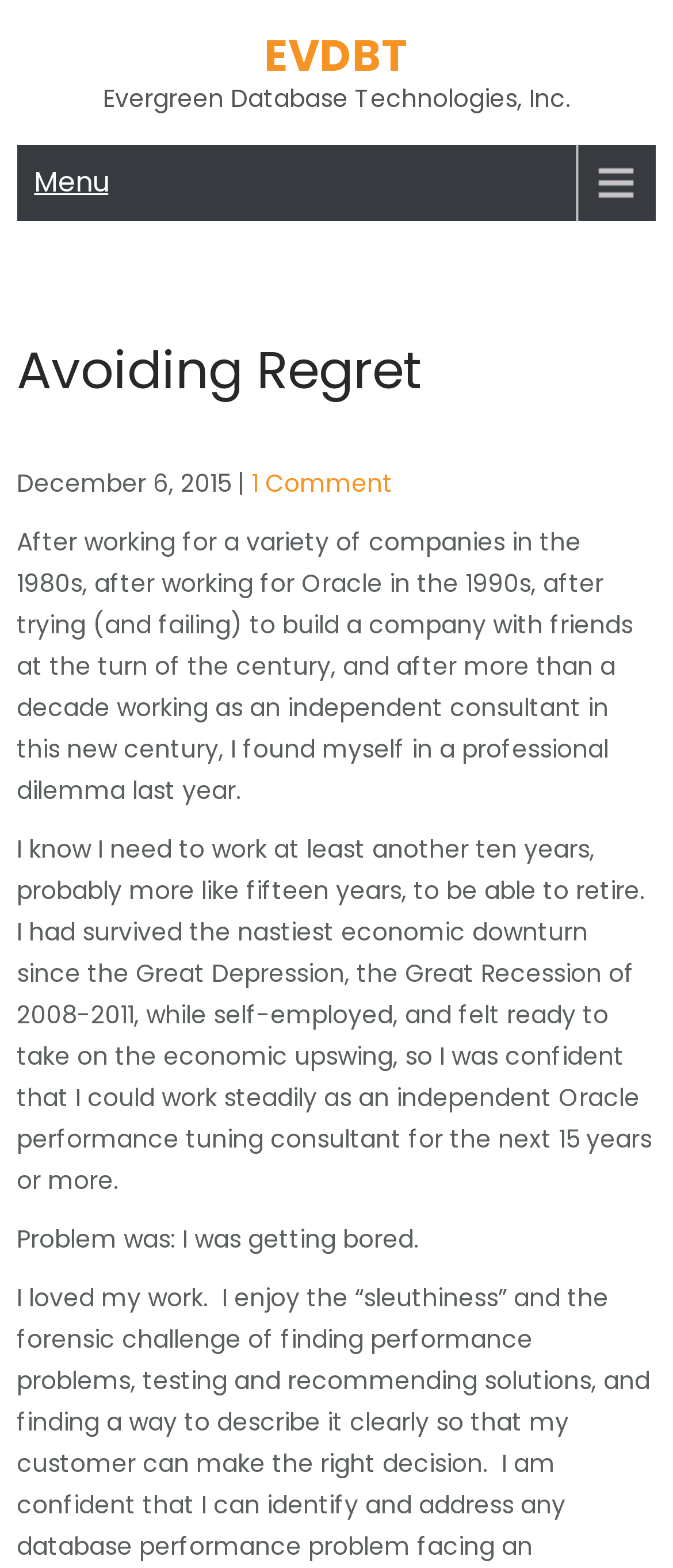Use one word or a short phrase to answer the question provided: 
What is the date of the post?

December 6, 2015